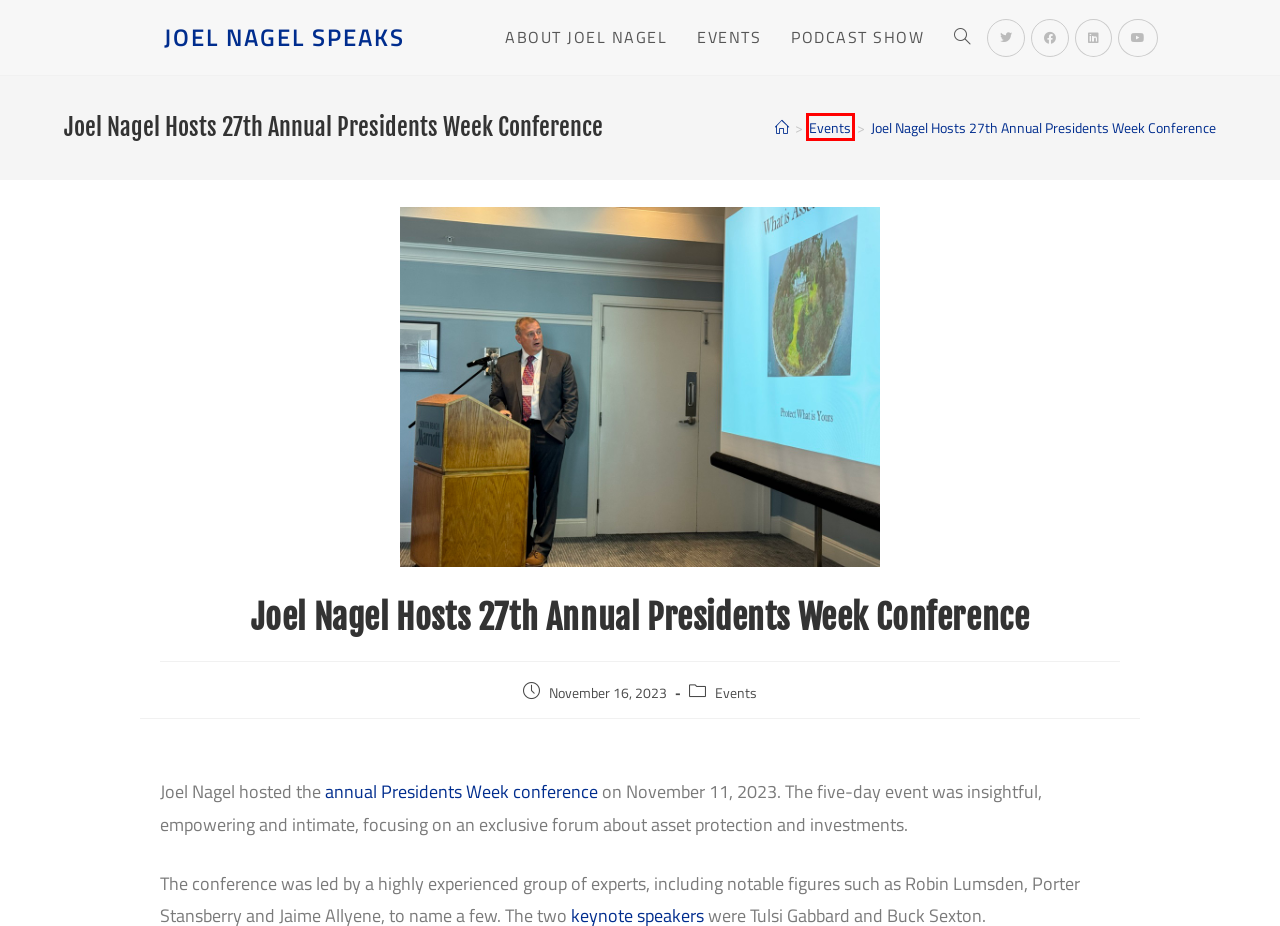Provided is a screenshot of a webpage with a red bounding box around an element. Select the most accurate webpage description for the page that appears after clicking the highlighted element. Here are the candidates:
A. Conferences Archives - Joel Nagel Speaks
B. Buck Sexton Archives - Joel Nagel Speaks
C. Attorney Joel Nagel - Speaker Site
D. About Joel Nagel - Joel Nagel Speaks
E. Podcast Show - Joel Nagel Speaks
F. Events Archives - Joel Nagel Speaks
G. Events - Joel Nagel Speaks
H. Joel Nagel Will Host 25th President's Week Conference

F